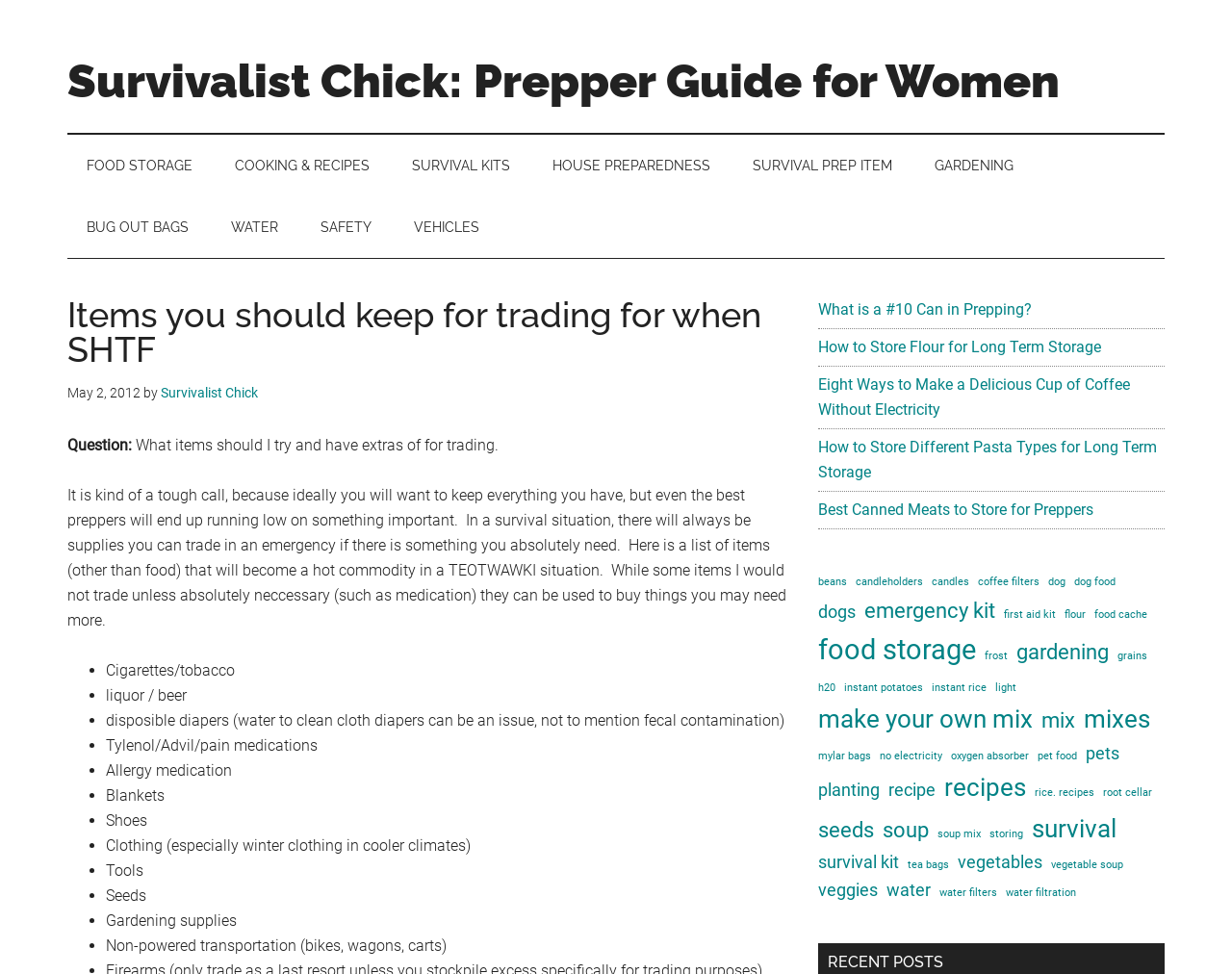Please determine the bounding box coordinates of the clickable area required to carry out the following instruction: "Click on 'FOOD STORAGE'". The coordinates must be four float numbers between 0 and 1, represented as [left, top, right, bottom].

[0.055, 0.138, 0.172, 0.202]